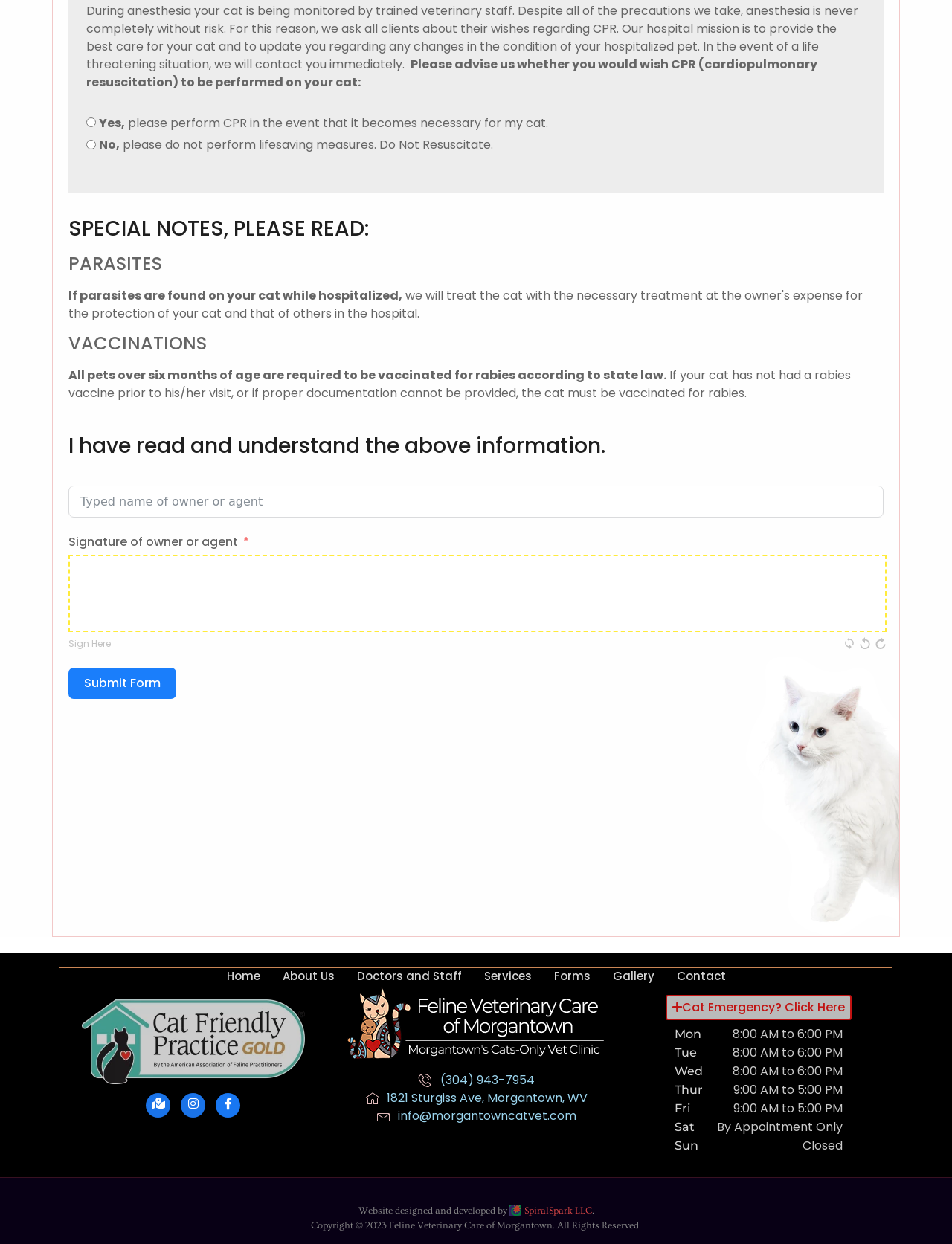What is the purpose of the form on this webpage?
Provide a thorough and detailed answer to the question.

Based on the webpage content, the form appears to be a medical consent form for cat owners, asking for information about CPR, parasites, vaccinations, and other medical details. The form also requires the owner's signature and contact information.